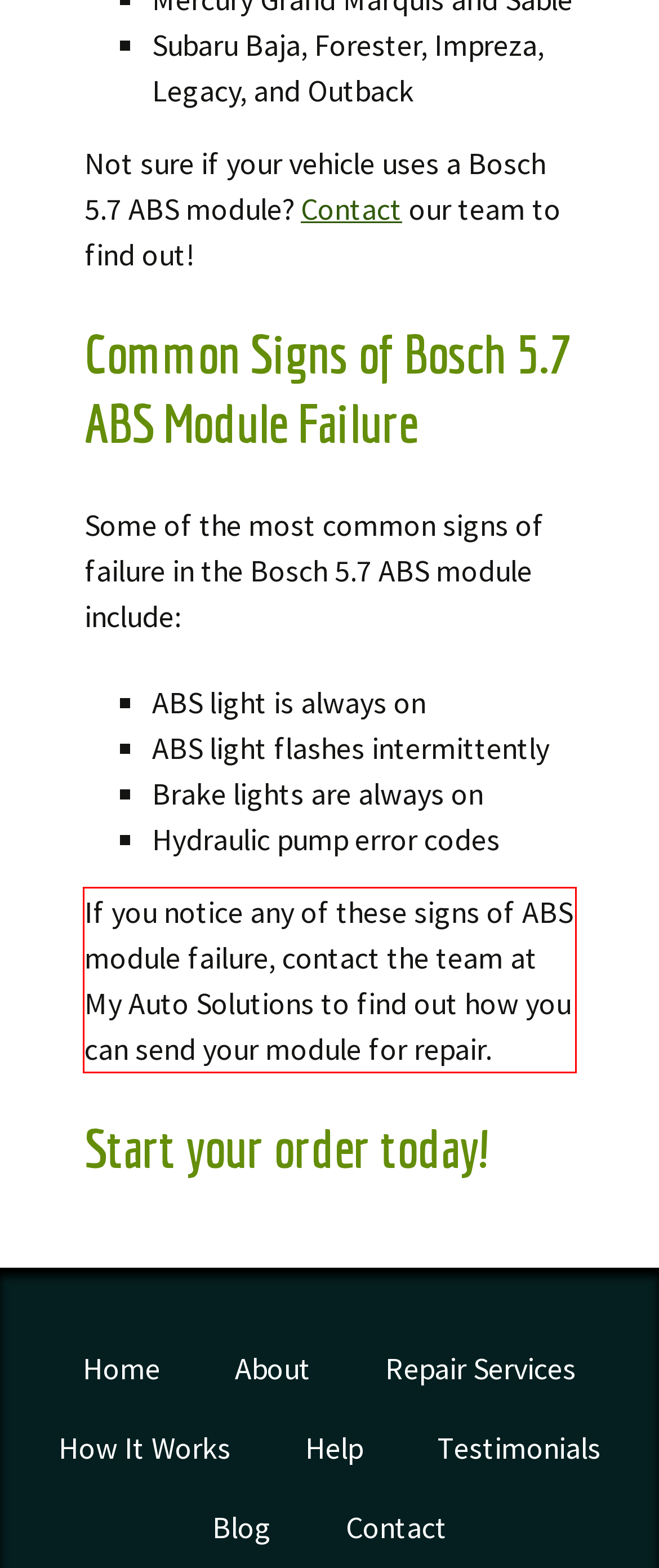Analyze the screenshot of the webpage that features a red bounding box and recognize the text content enclosed within this red bounding box.

If you notice any of these signs of ABS module failure, contact the team at My Auto Solutions to find out how you can send your module for repair.